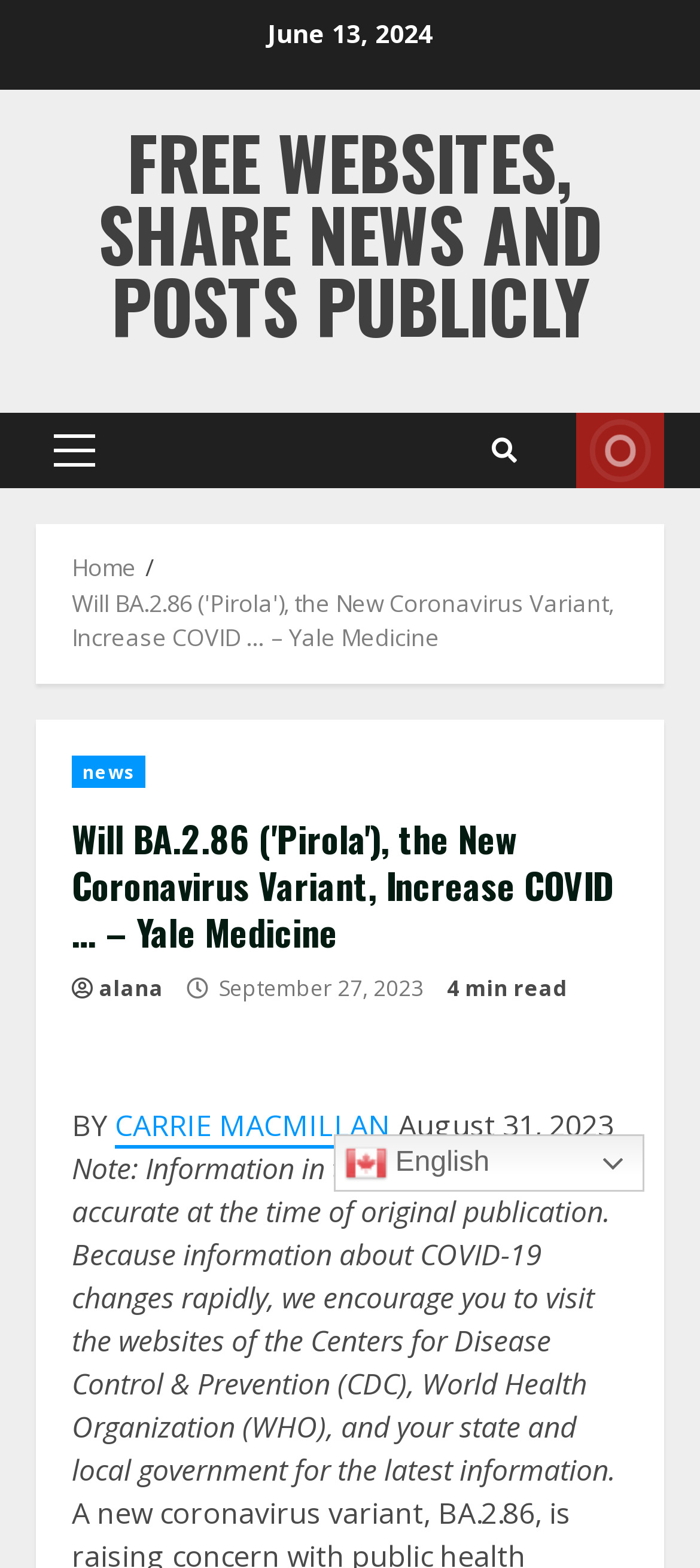Determine the bounding box coordinates for the area that should be clicked to carry out the following instruction: "Click the search button".

None